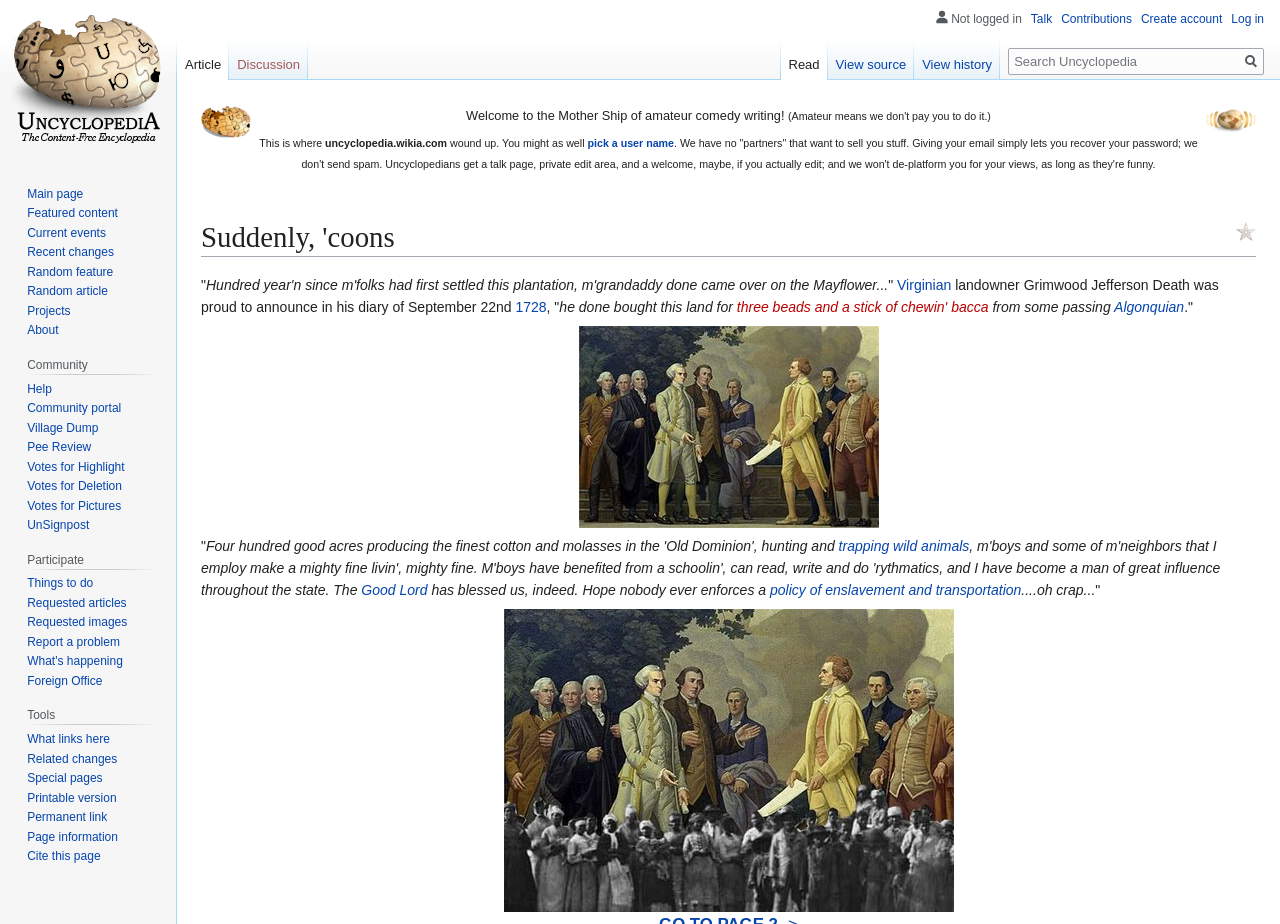Please determine the bounding box coordinates of the element's region to click for the following instruction: "Search for something".

[0.788, 0.052, 0.988, 0.082]